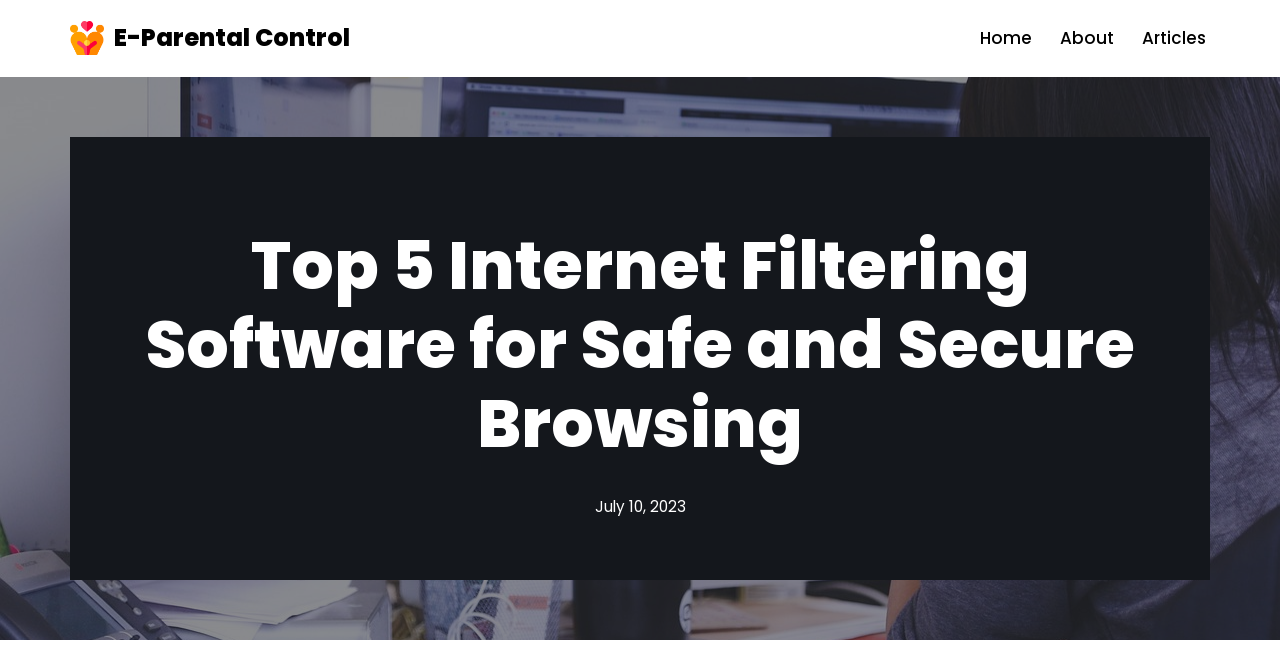Given the description E-Parental Control, predict the bounding box coordinates of the UI element. Ensure the coordinates are in the format (top-left x, top-left y, bottom-right x, bottom-right y) and all values are between 0 and 1.

[0.055, 0.028, 0.273, 0.09]